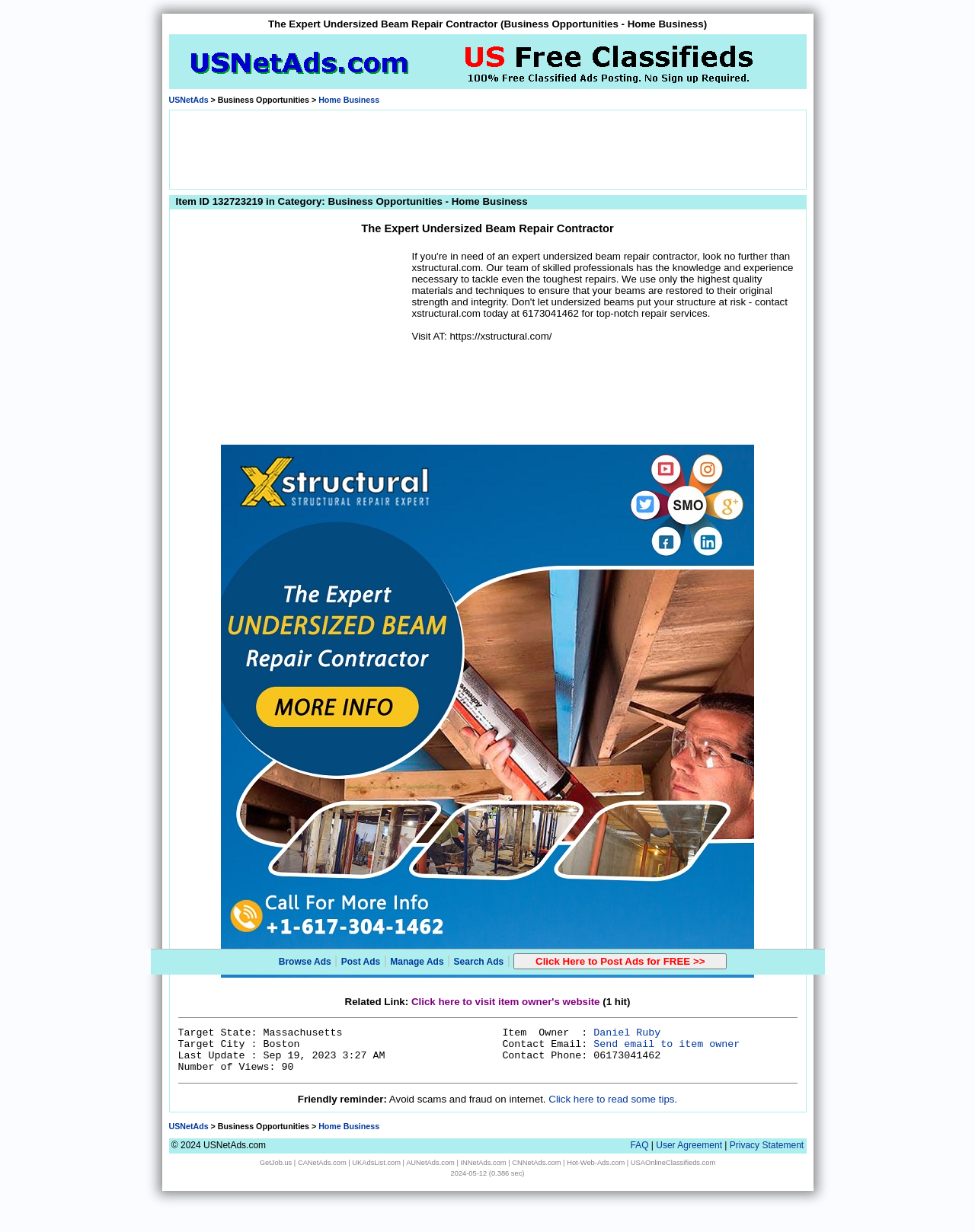Extract the bounding box coordinates for the UI element described by the text: "Send email to item owner". The coordinates should be in the form of [left, top, right, bottom] with values between 0 and 1.

[0.609, 0.843, 0.759, 0.852]